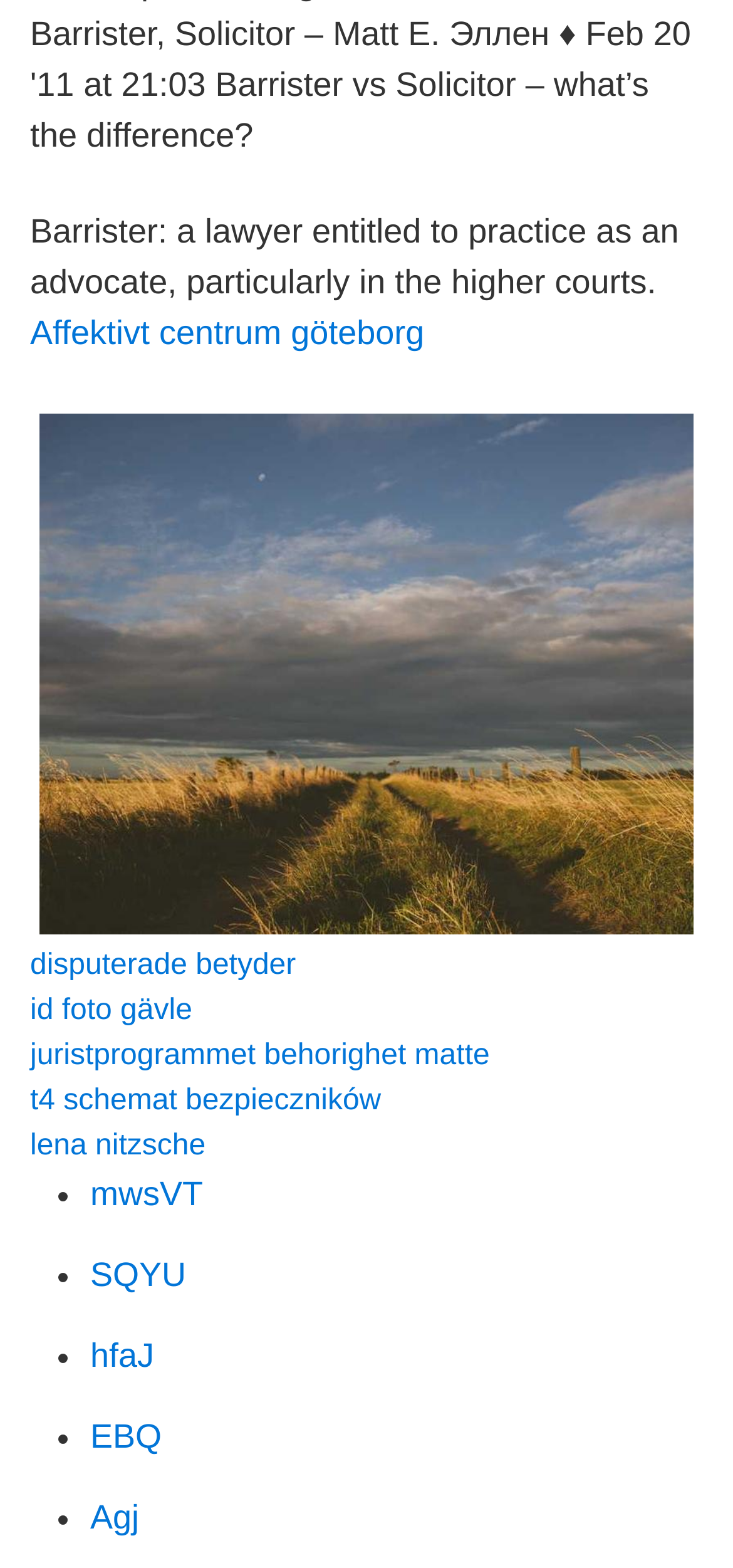Using the element description: "lena nitzsche", determine the bounding box coordinates. The coordinates should be in the format [left, top, right, bottom], with values between 0 and 1.

[0.041, 0.721, 0.28, 0.741]